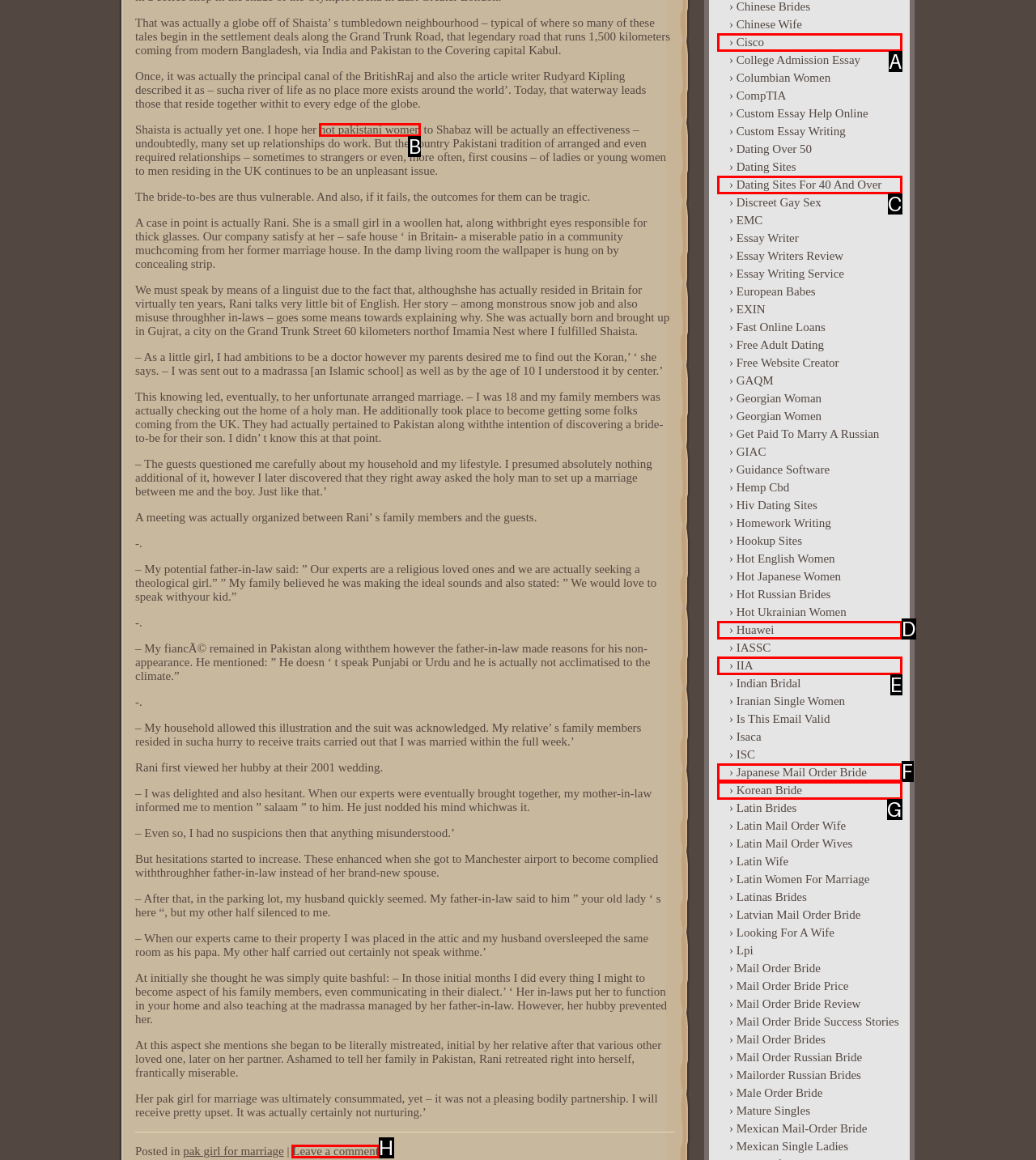Find the correct option to complete this instruction: leave a comment. Reply with the corresponding letter.

H